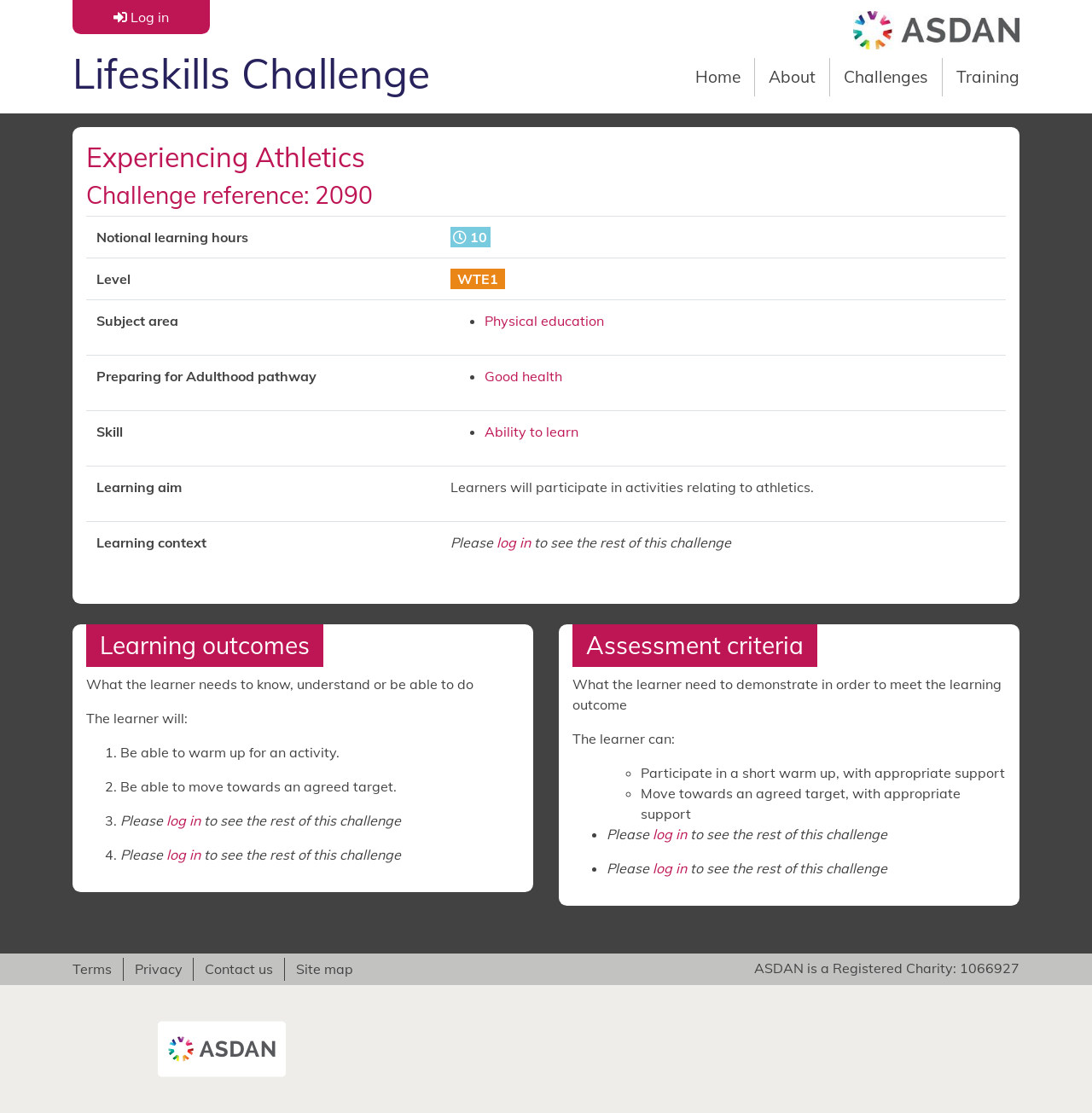What is the learning aim of this challenge?
Carefully examine the image and provide a detailed answer to the question.

The learning aim can be found in the table element, specifically in the row with the rowheader 'Learning aim', and the gridcell contains the text 'Learners will participate in activities relating to athletics'.